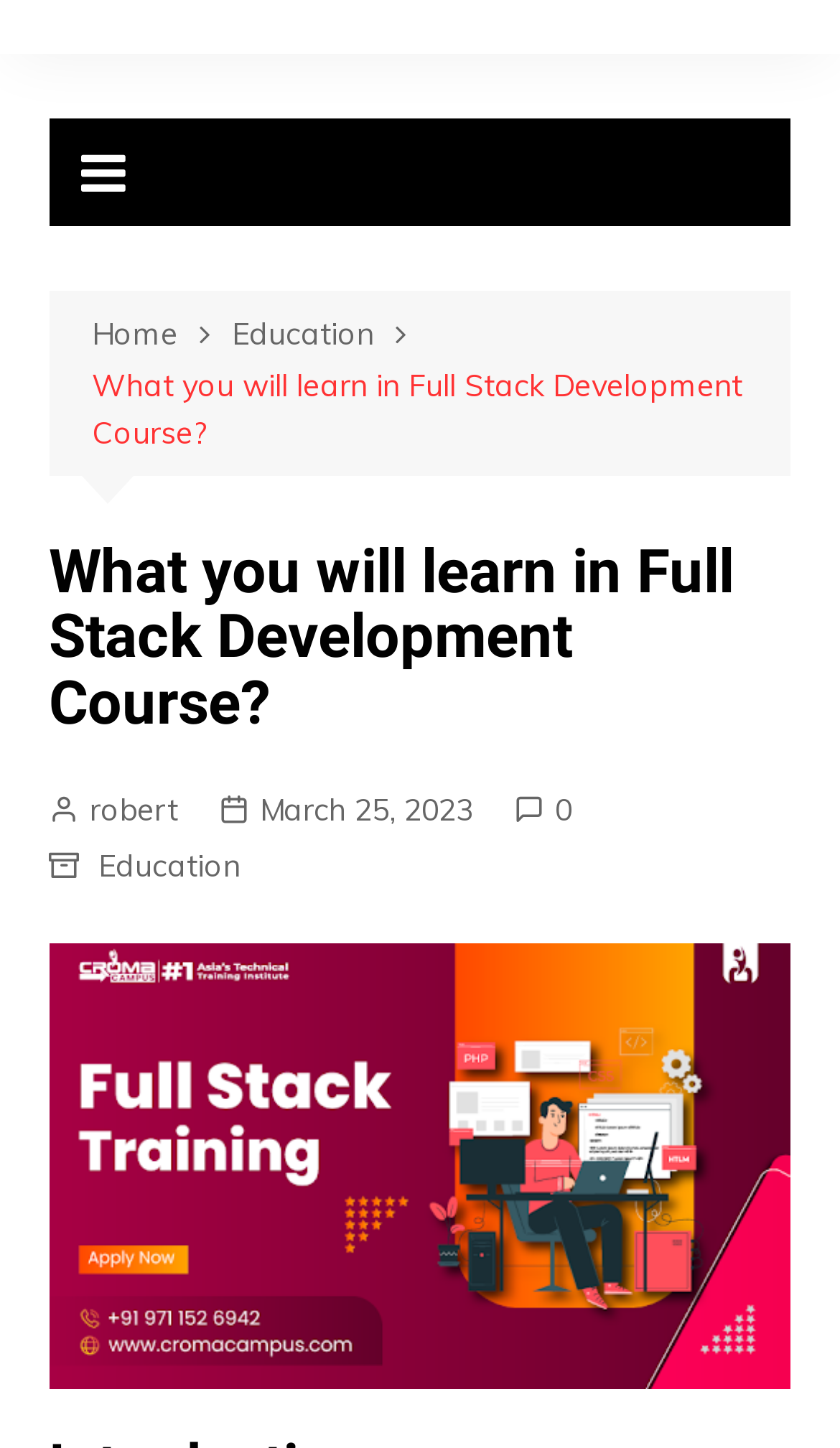Give a one-word or one-phrase response to the question:
What is the author of the article?

robert